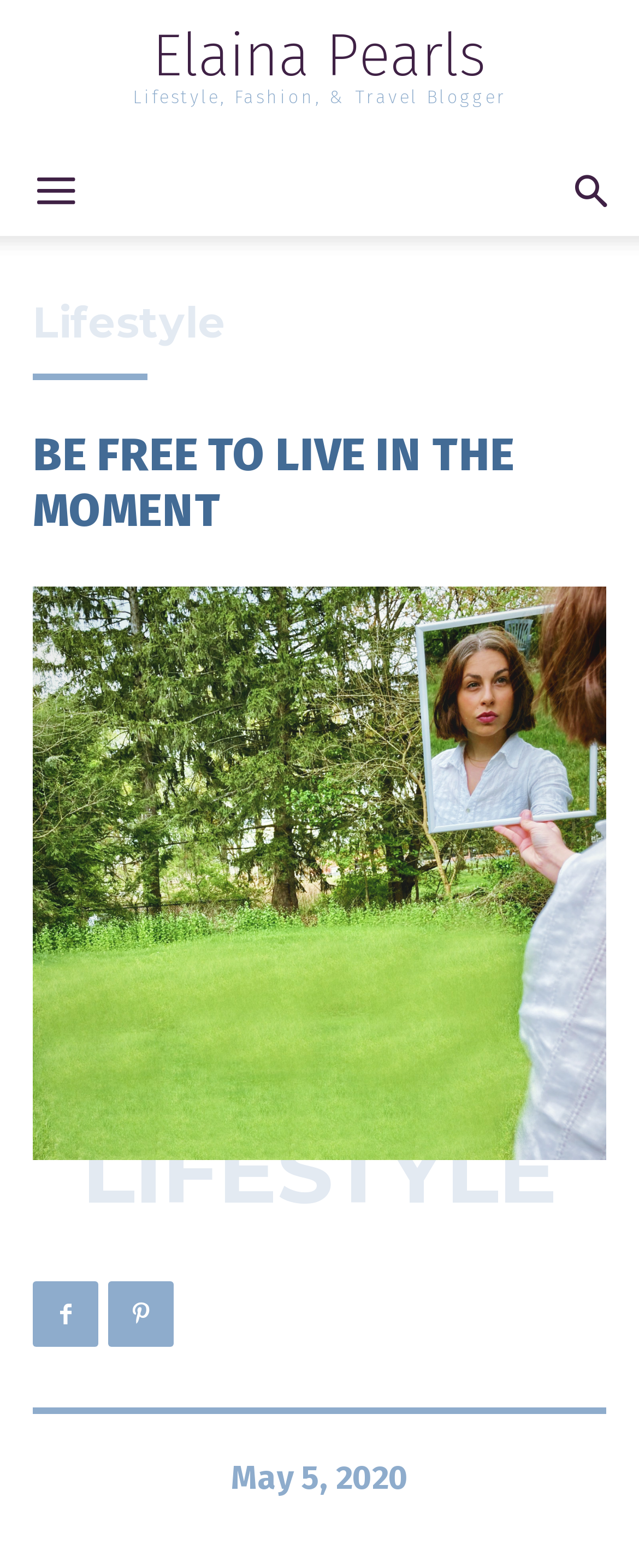Provide a short, one-word or phrase answer to the question below:
Is there a search function on the page?

Yes